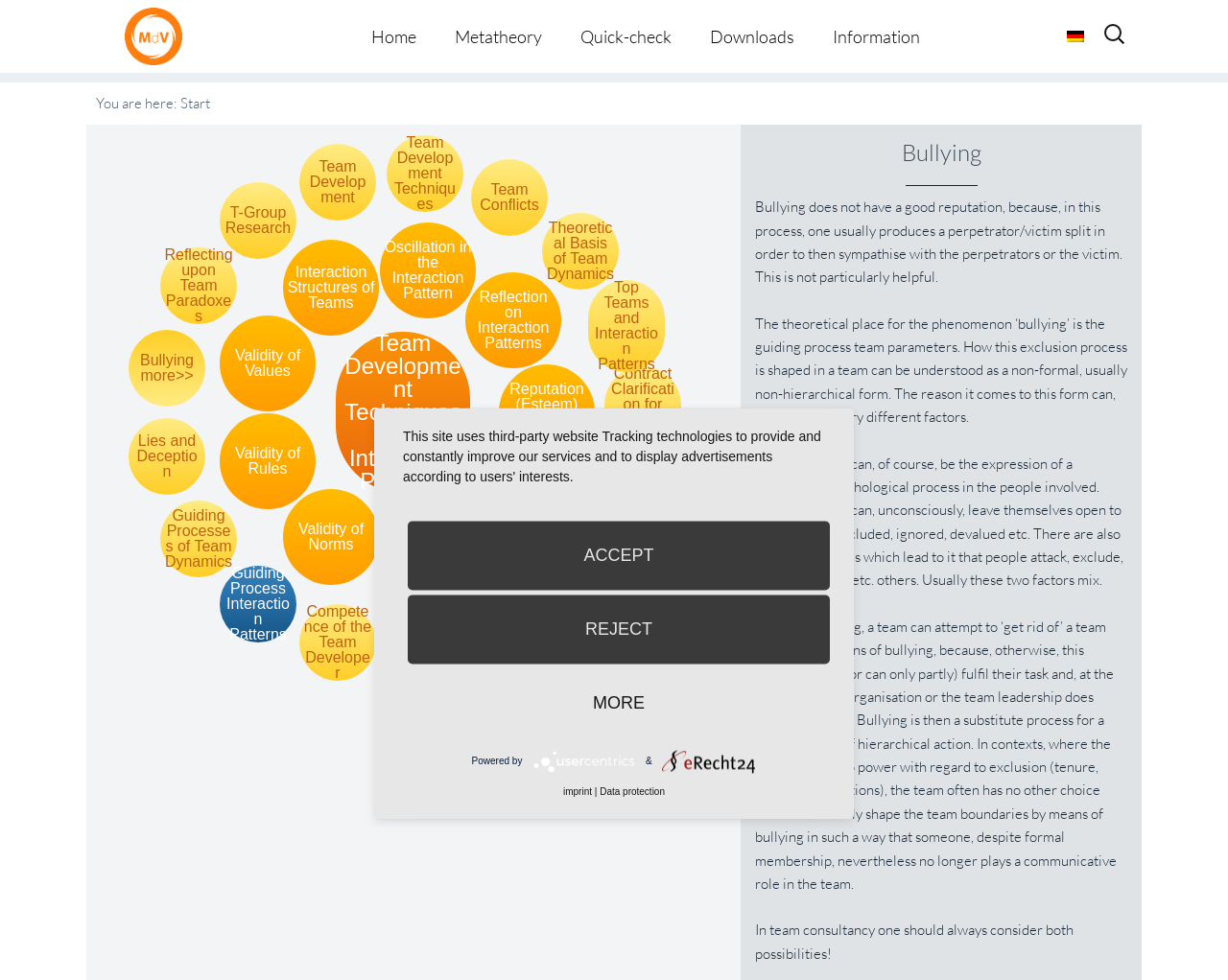Please specify the bounding box coordinates for the clickable region that will help you carry out the instruction: "Click on the 'Team Development Techniques for Interaction Patterns' link".

[0.273, 0.339, 0.383, 0.503]